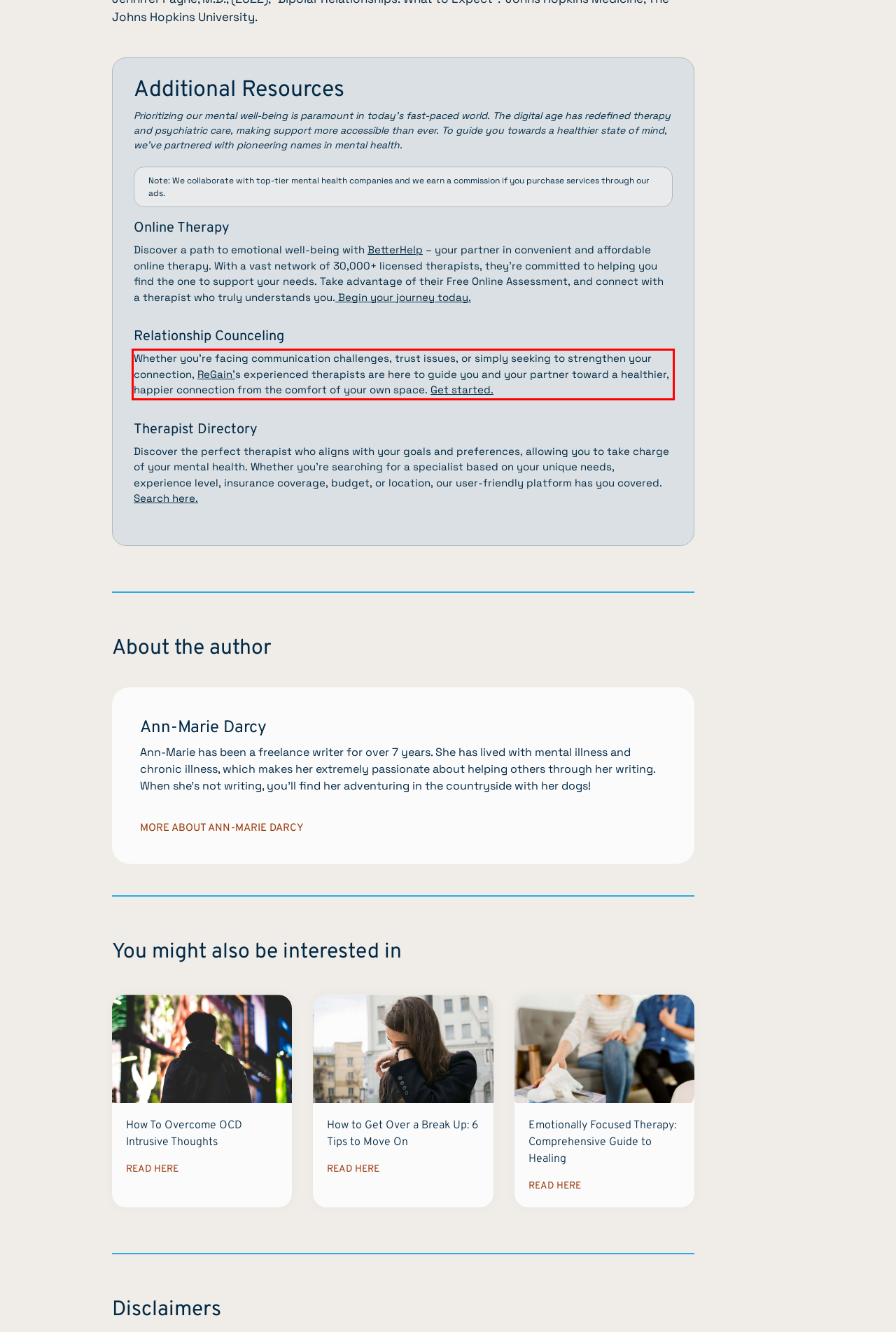You are provided with a webpage screenshot that includes a red rectangle bounding box. Extract the text content from within the bounding box using OCR.

Whether you’re facing communication challenges, trust issues, or simply seeking to strengthen your connection, ReGain’s experienced therapists are here to guide you and your partner toward a healthier, happier connection from the comfort of your own space. Get started.